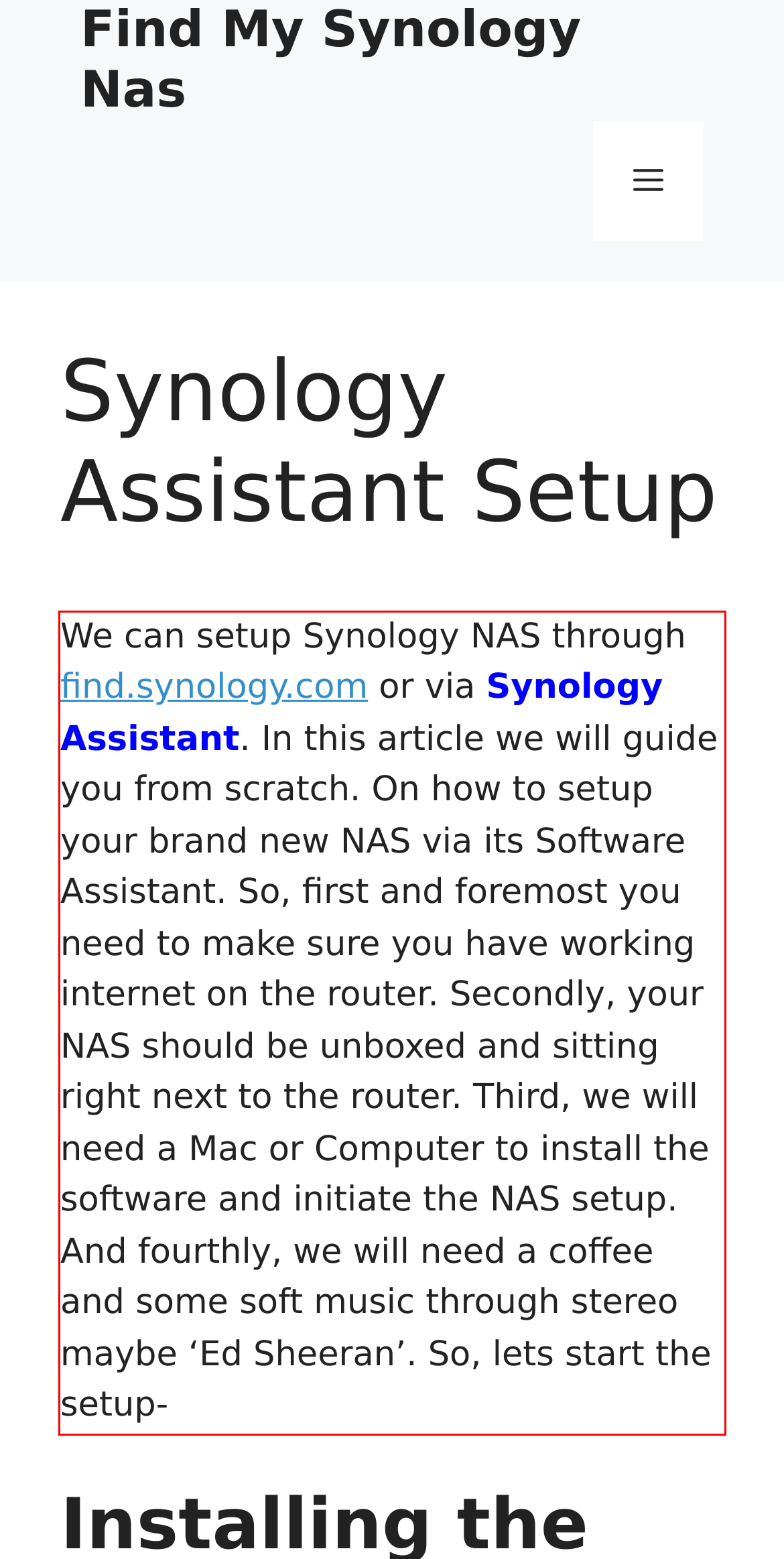You are given a screenshot showing a webpage with a red bounding box. Perform OCR to capture the text within the red bounding box.

We can setup Synology NAS through find.synology.com or via Synology Assistant. In this article we will guide you from scratch. On how to setup your brand new NAS via its Software Assistant. So, first and foremost you need to make sure you have working internet on the router. Secondly, your NAS should be unboxed and sitting right next to the router. Third, we will need a Mac or Computer to install the software and initiate the NAS setup. And fourthly, we will need a coffee and some soft music through stereo maybe ‘Ed Sheeran’. So, lets start the setup-